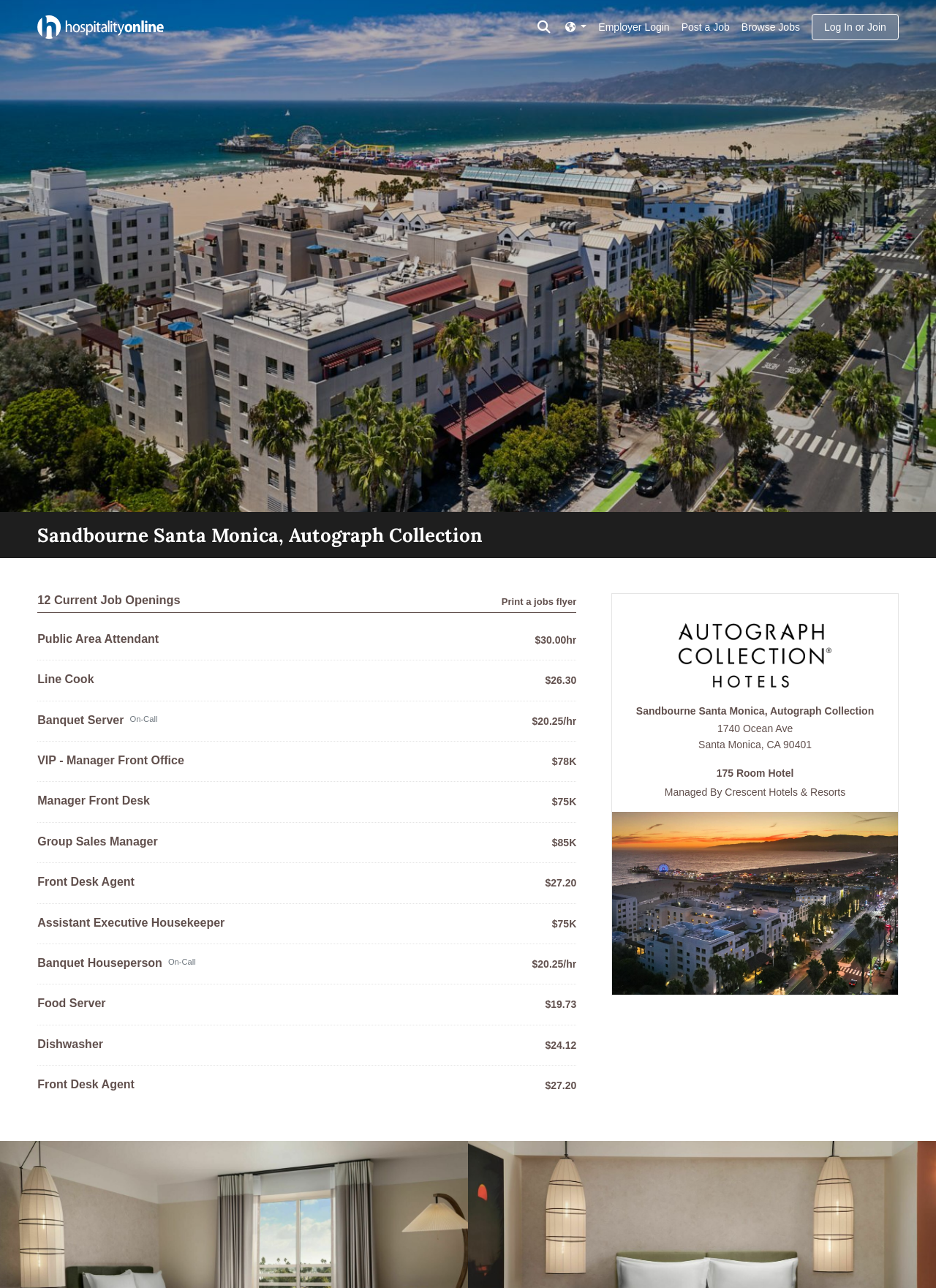Please provide a one-word or phrase answer to the question: 
Who manages the hotel?

Crescent Hotels & Resorts